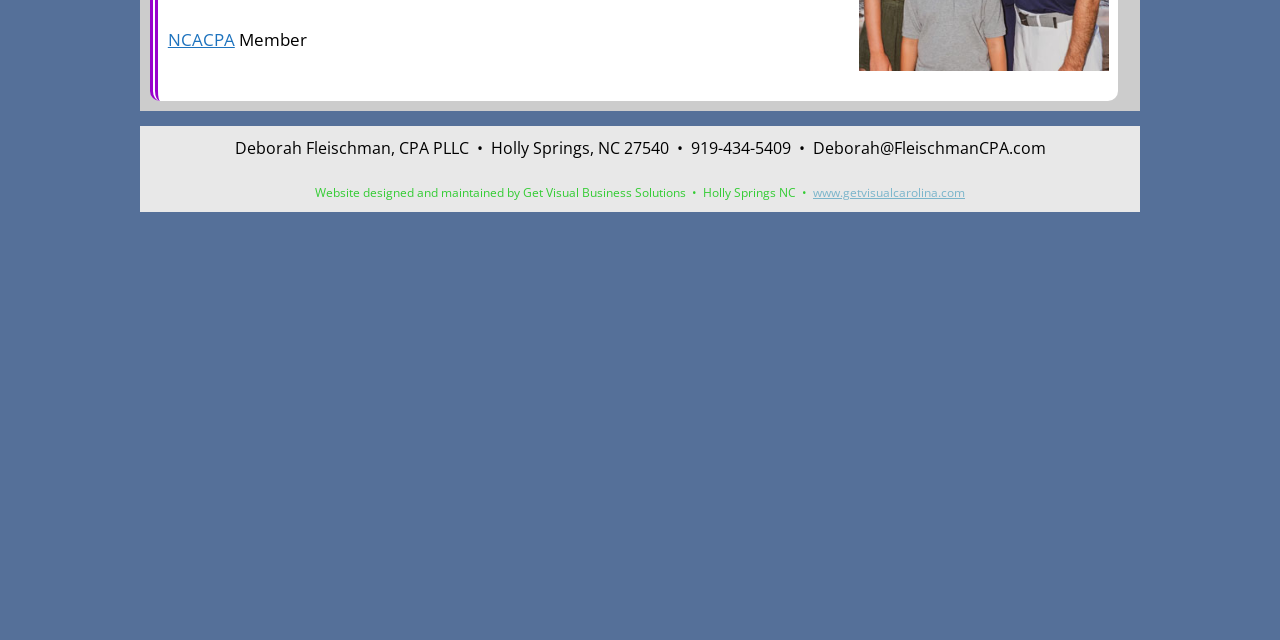Given the description "NCACPA", determine the bounding box of the corresponding UI element.

[0.131, 0.044, 0.183, 0.08]